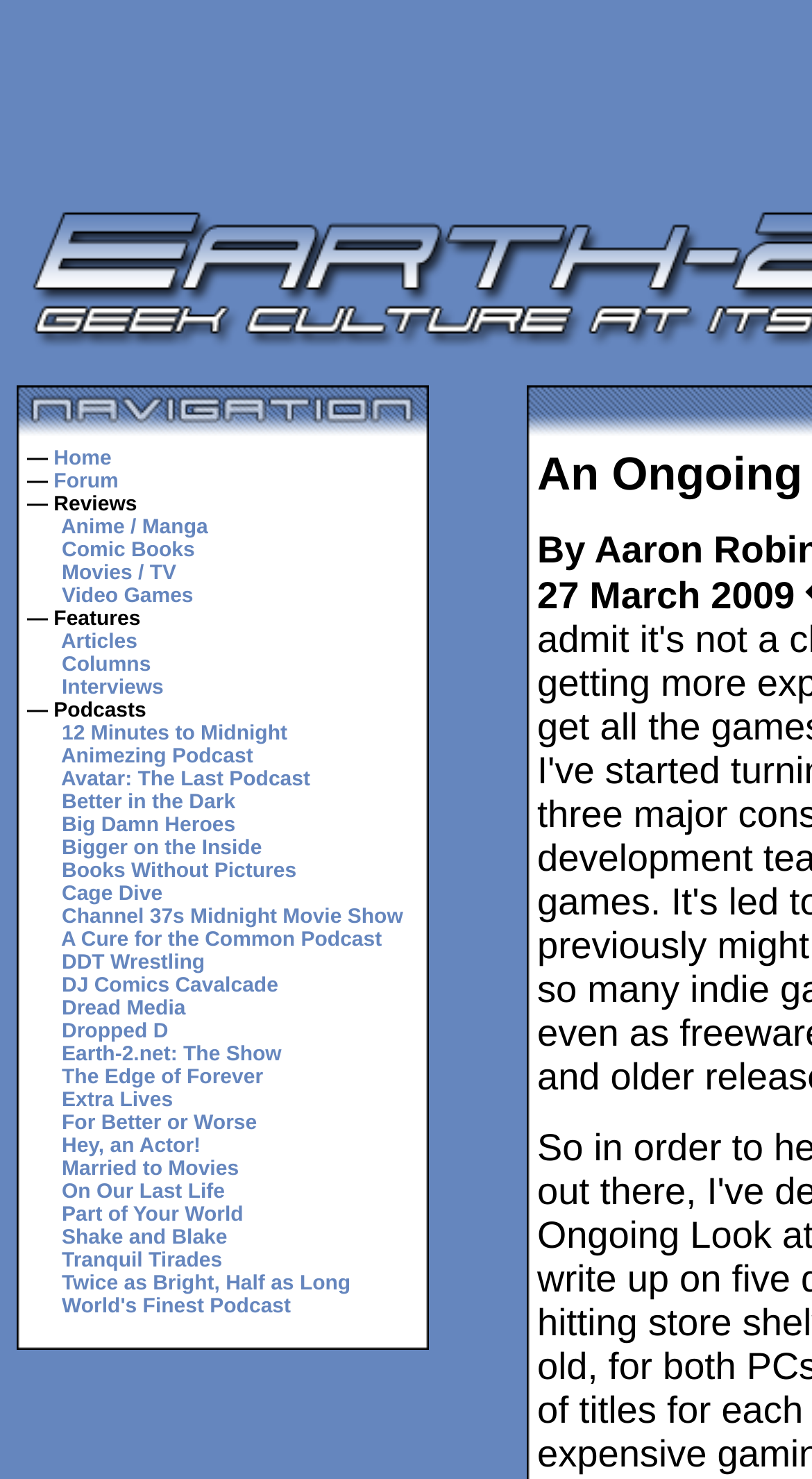How many categories are listed on the webpage?
Please provide a comprehensive and detailed answer to the question.

I counted the number of categories listed, which are '— Home —', '— Reviews', '— Features', '— Podcasts', and '—' (empty category).